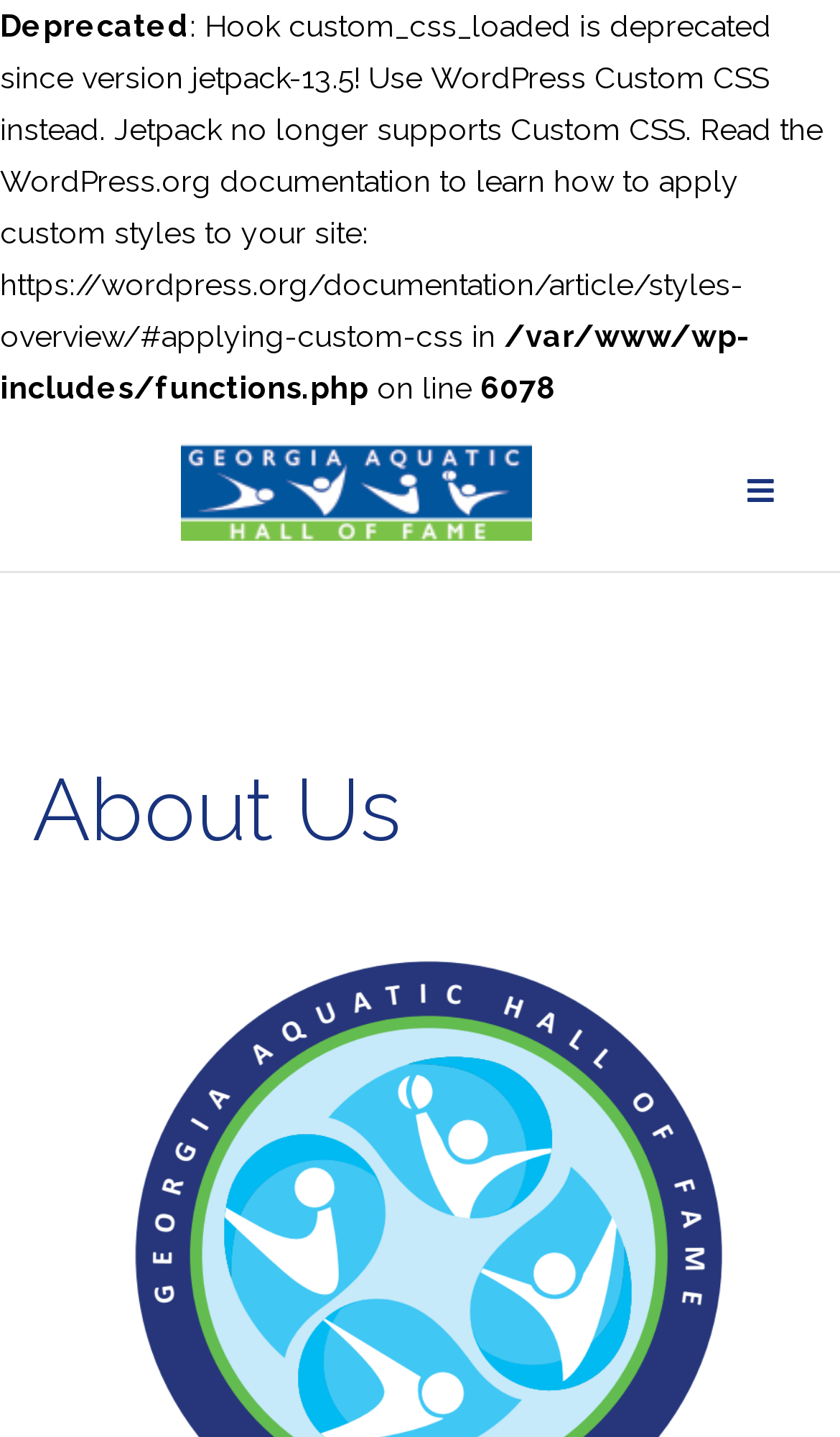Provide a one-word or one-phrase answer to the question:
What is the file path mentioned on the page?

/var/www/wp-includes/functions.php